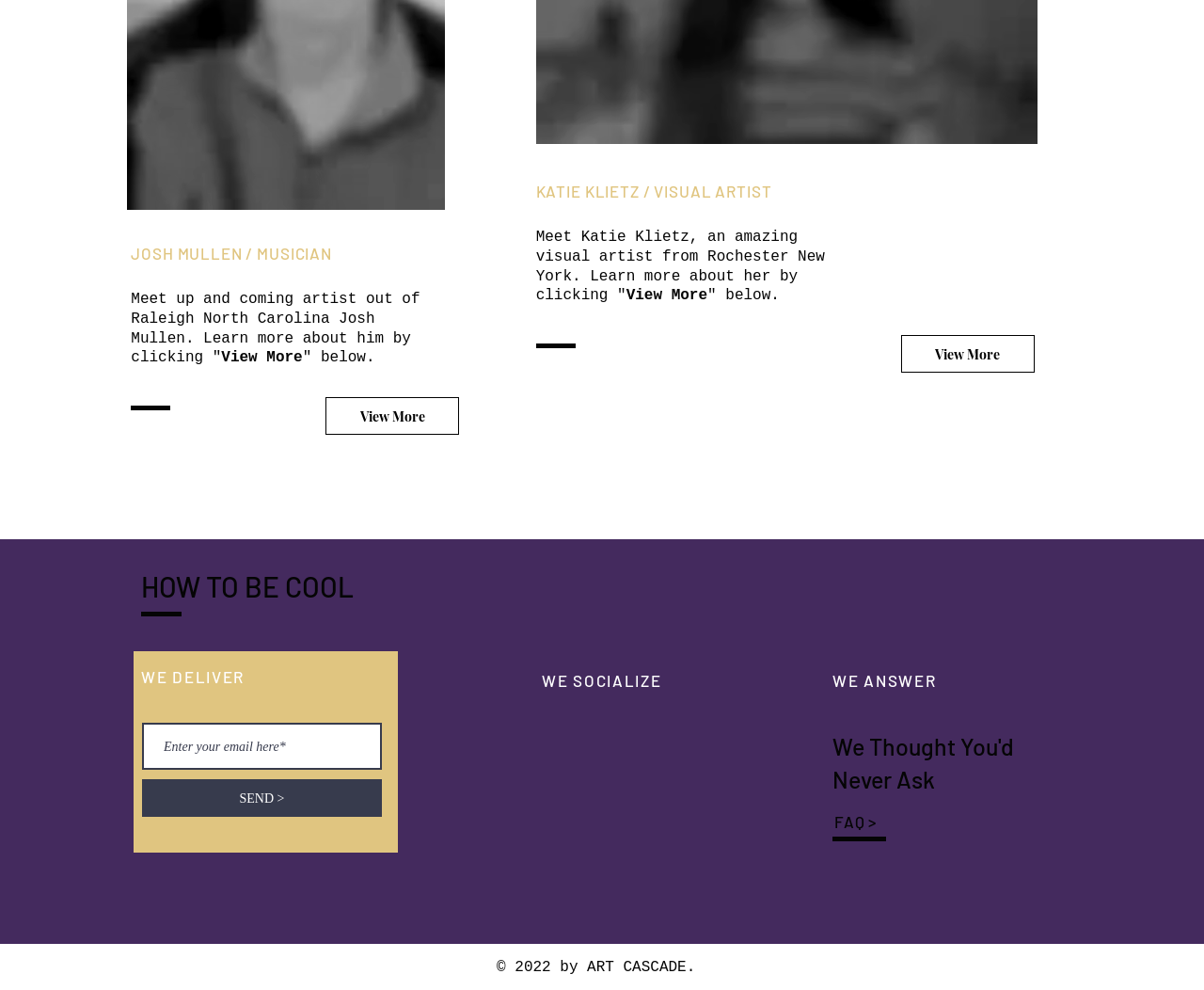What is the purpose of the textbox?
Please provide a full and detailed response to the question.

The textbox is labeled 'Enter your email here*' and is required, indicating that its purpose is to enter an email address.